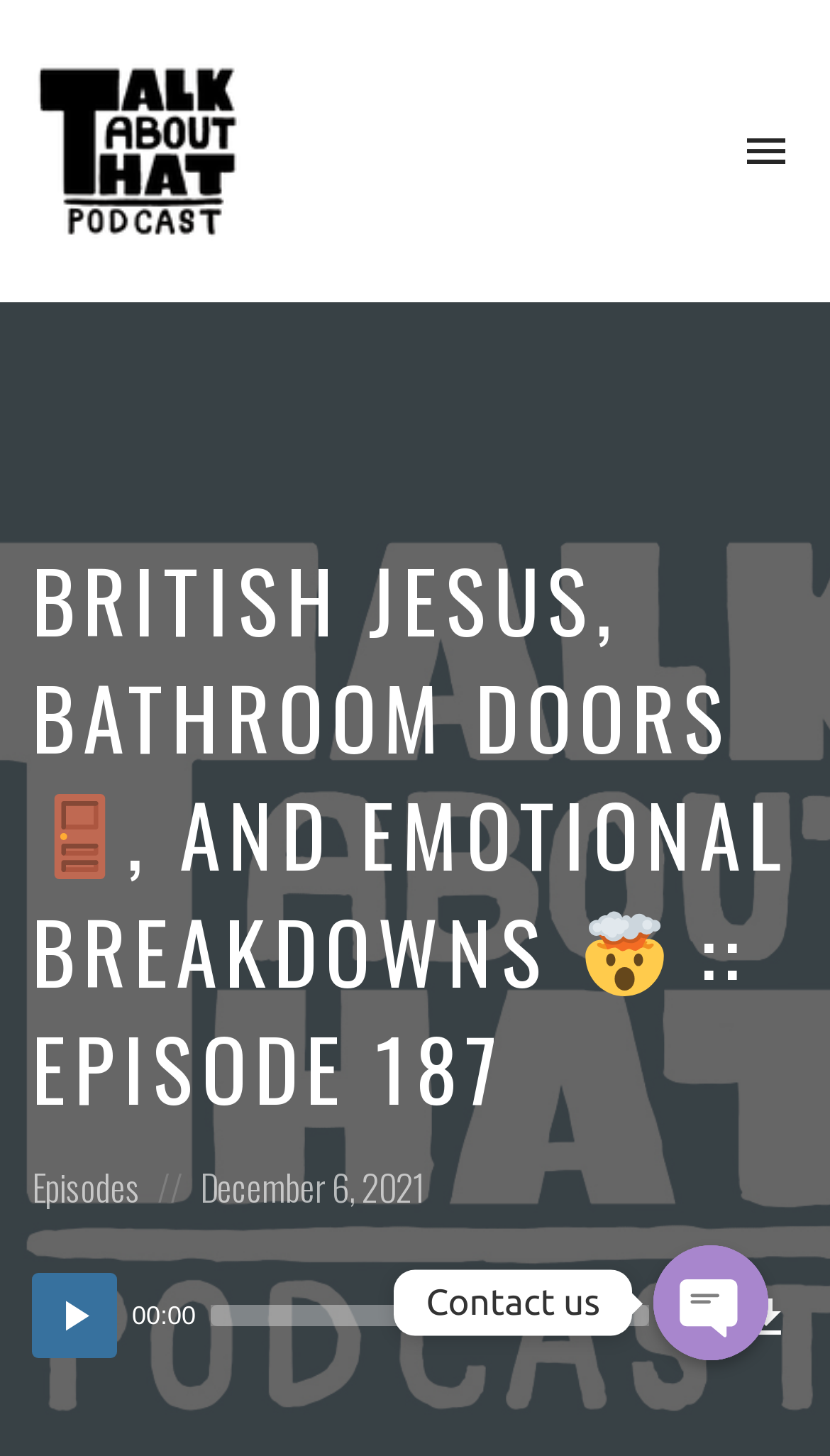How many social media links are available?
Please give a well-detailed answer to the question.

I found the social media links by looking at the links 'Email' and 'Instagram' which are likely to be social media links, and there are two of them.